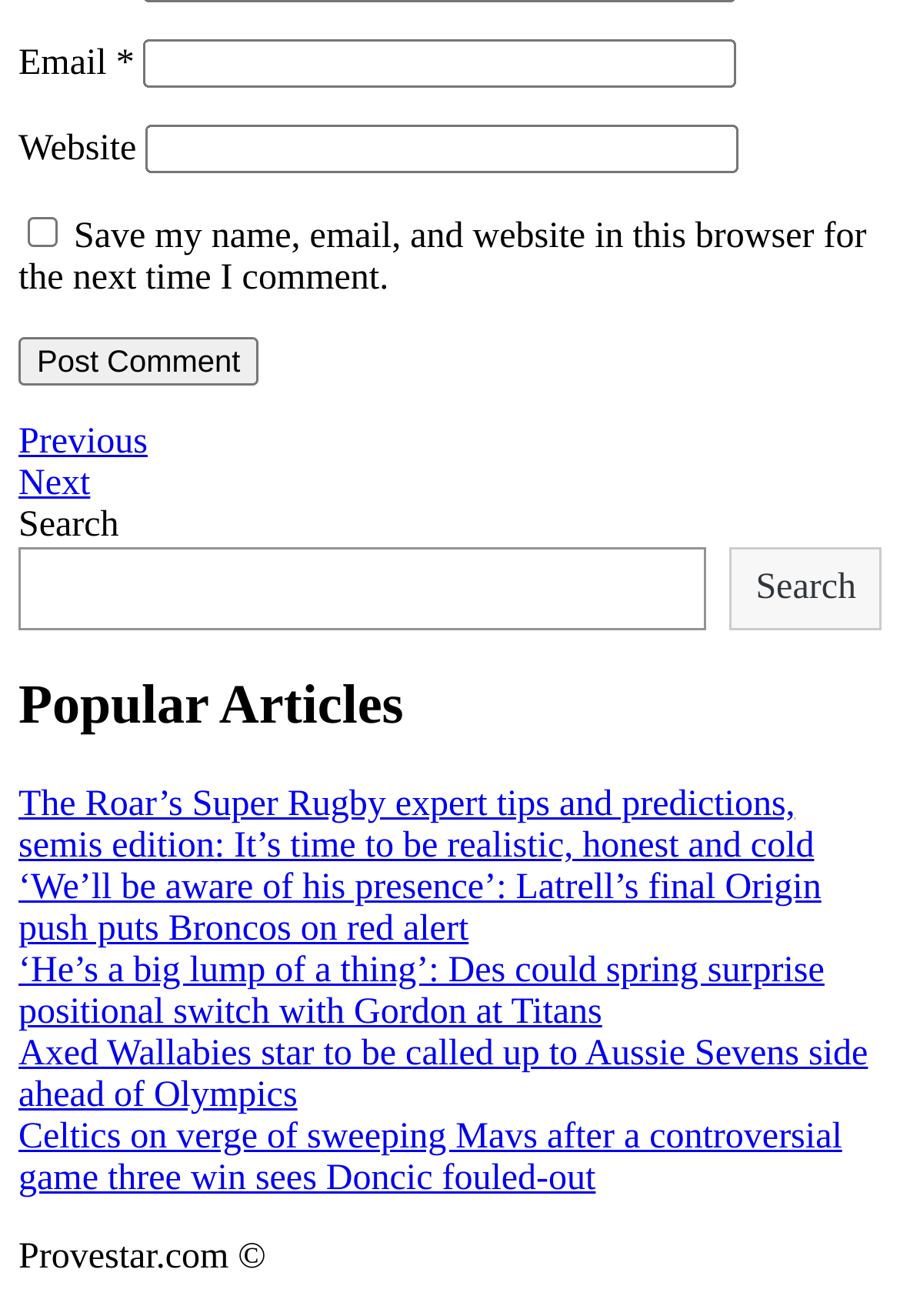Refer to the screenshot and answer the following question in detail:
What is the purpose of the checkbox?

The checkbox is labeled 'Save my name, email, and website in this browser for the next time I comment.' This suggests that its purpose is to save the user's comment information for future use.